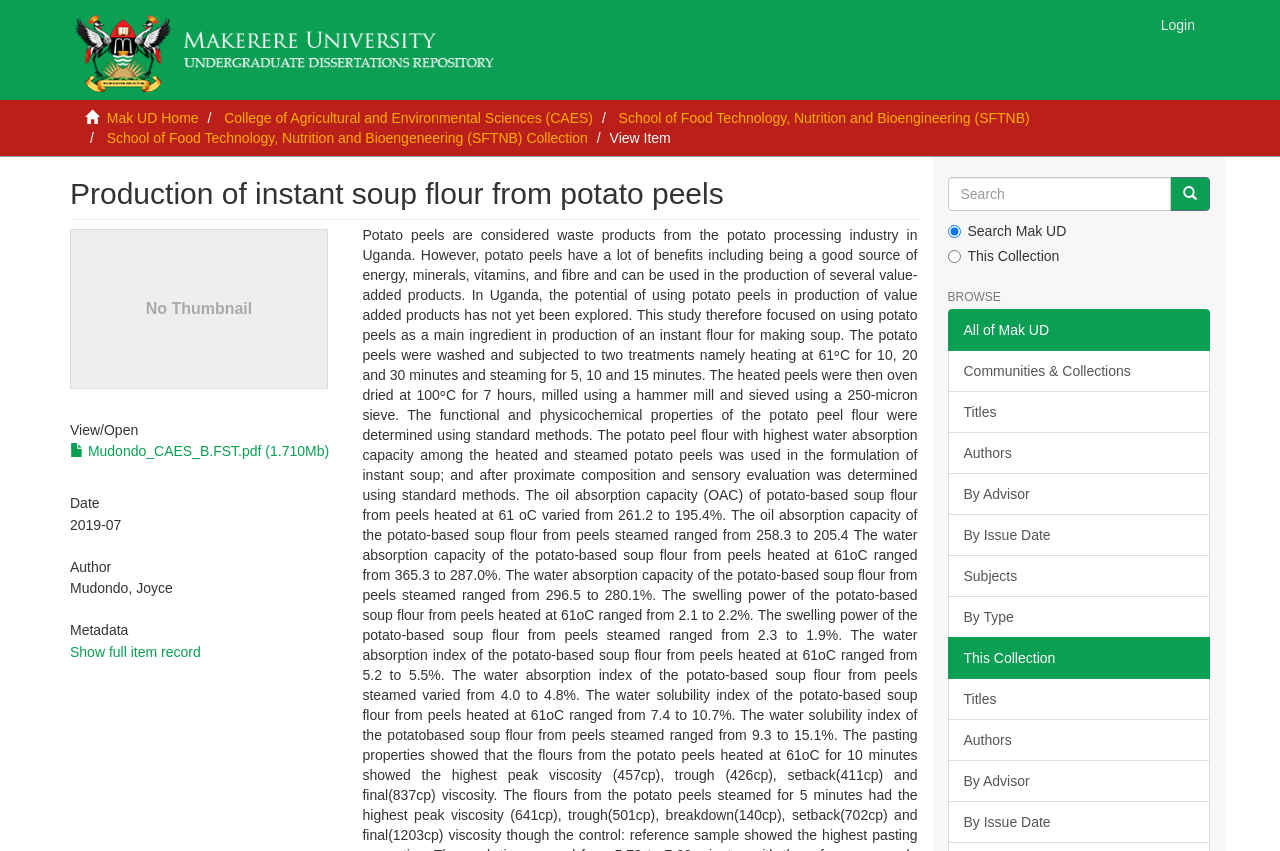Locate the bounding box of the UI element with the following description: "This Collection".

[0.74, 0.749, 0.945, 0.798]